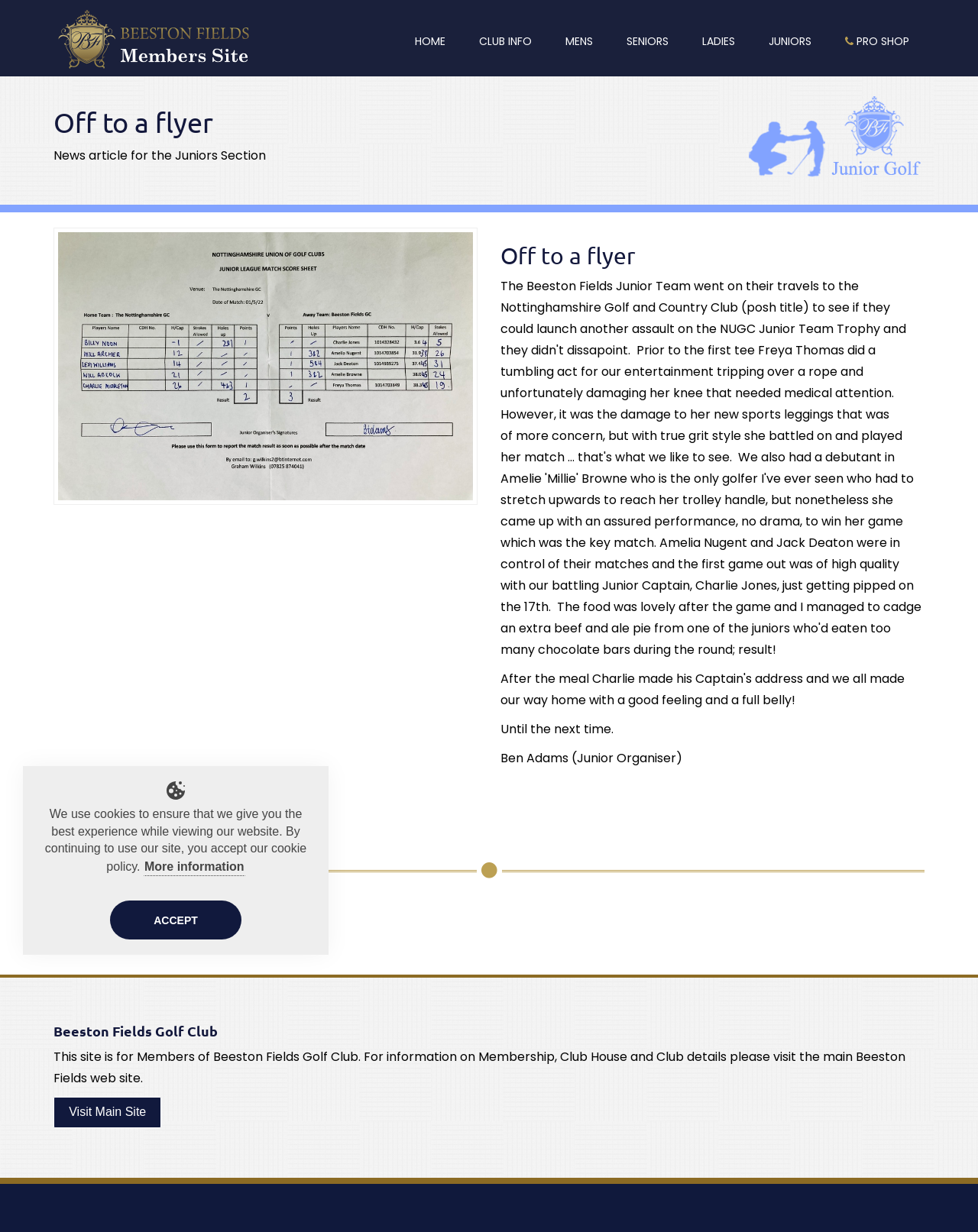Please find the bounding box coordinates of the element that must be clicked to perform the given instruction: "Visit the main Beeston Fields web site". The coordinates should be four float numbers from 0 to 1, i.e., [left, top, right, bottom].

[0.055, 0.89, 0.165, 0.916]